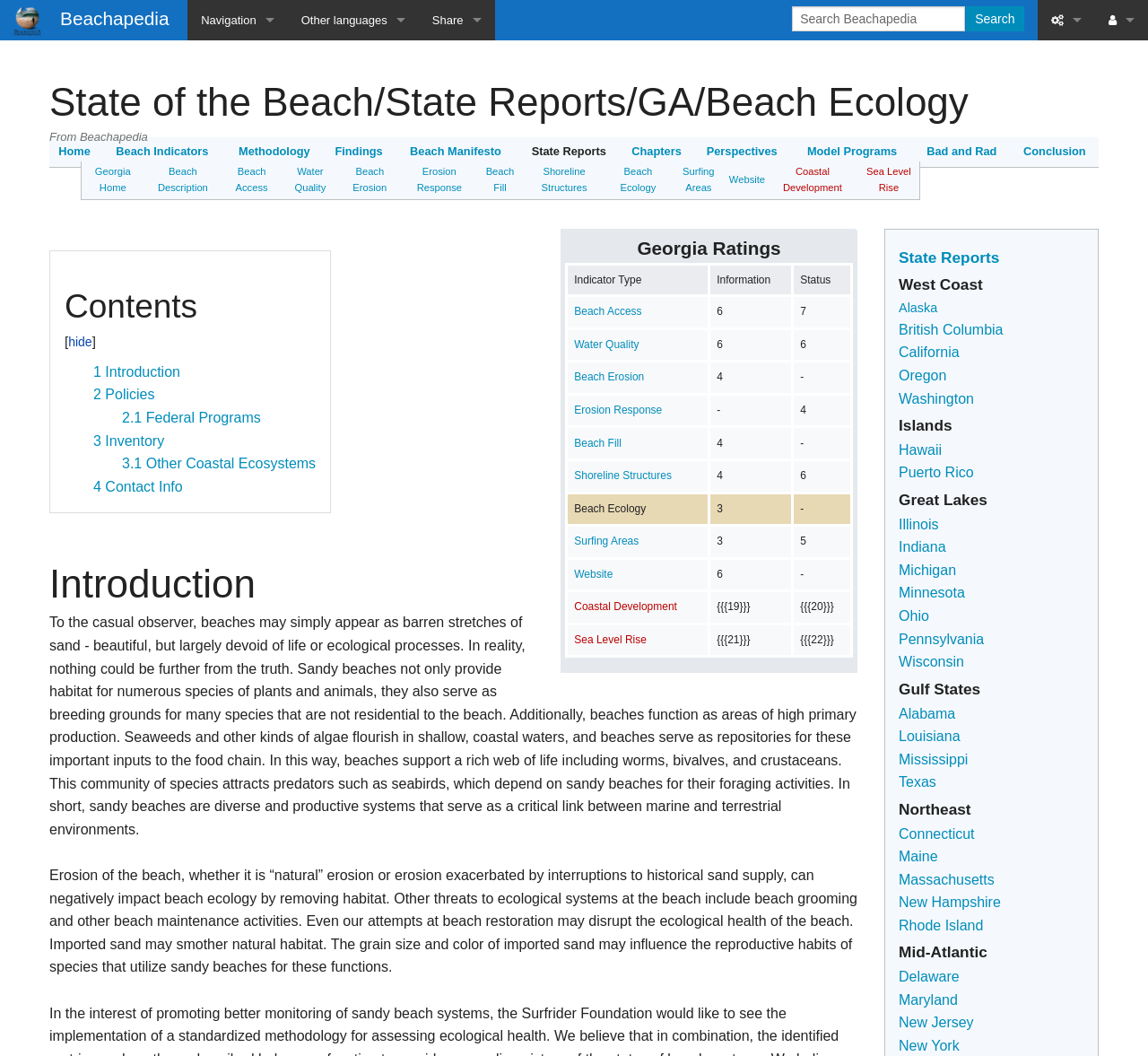Elaborate on the different components and information displayed on the webpage.

The webpage is about the State of the Beach in Georgia, specifically focusing on Beach Ecology. At the top, there is a logo and a navigation menu with links to the main page, browse articles, recent changes, random page, and help. Below the navigation menu, there are links to other languages.

The main content area is divided into two sections. On the left, there is a table with multiple rows, each containing a link to a different topic, such as Home, Beach Indicators, Methodology, Findings, Beach Manifesto, State Reports, Chapters, Perspectives, Model Programs, Bad and Rad, and Conclusion.

On the right, there is another table with links to specific topics related to Beach Ecology in Georgia, including Beach Description, Beach Access, Water Quality, Beach Erosion, Erosion Response, Beach Fill, Shoreline Structures, and Beach Ecology.

At the top right corner, there is a search box with a search button. Below the search box, there are links to various actions, such as What links here, Related changes, Special pages, Printable version, Permanent link, Page information, and Browse properties.

At the bottom right corner, there is a link to log in.